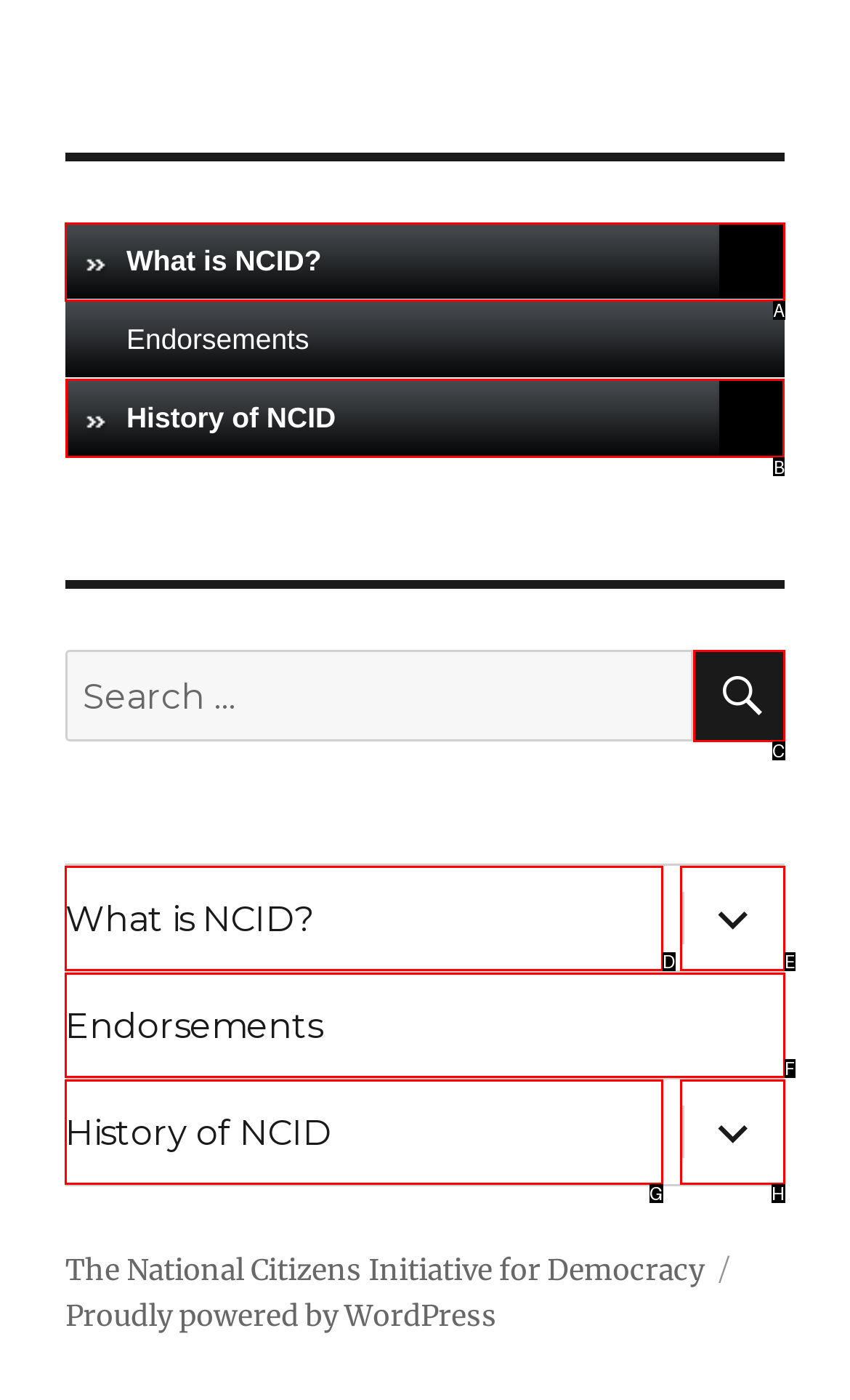Identify the letter of the option to click in order to Explore Technology. Answer with the letter directly.

None